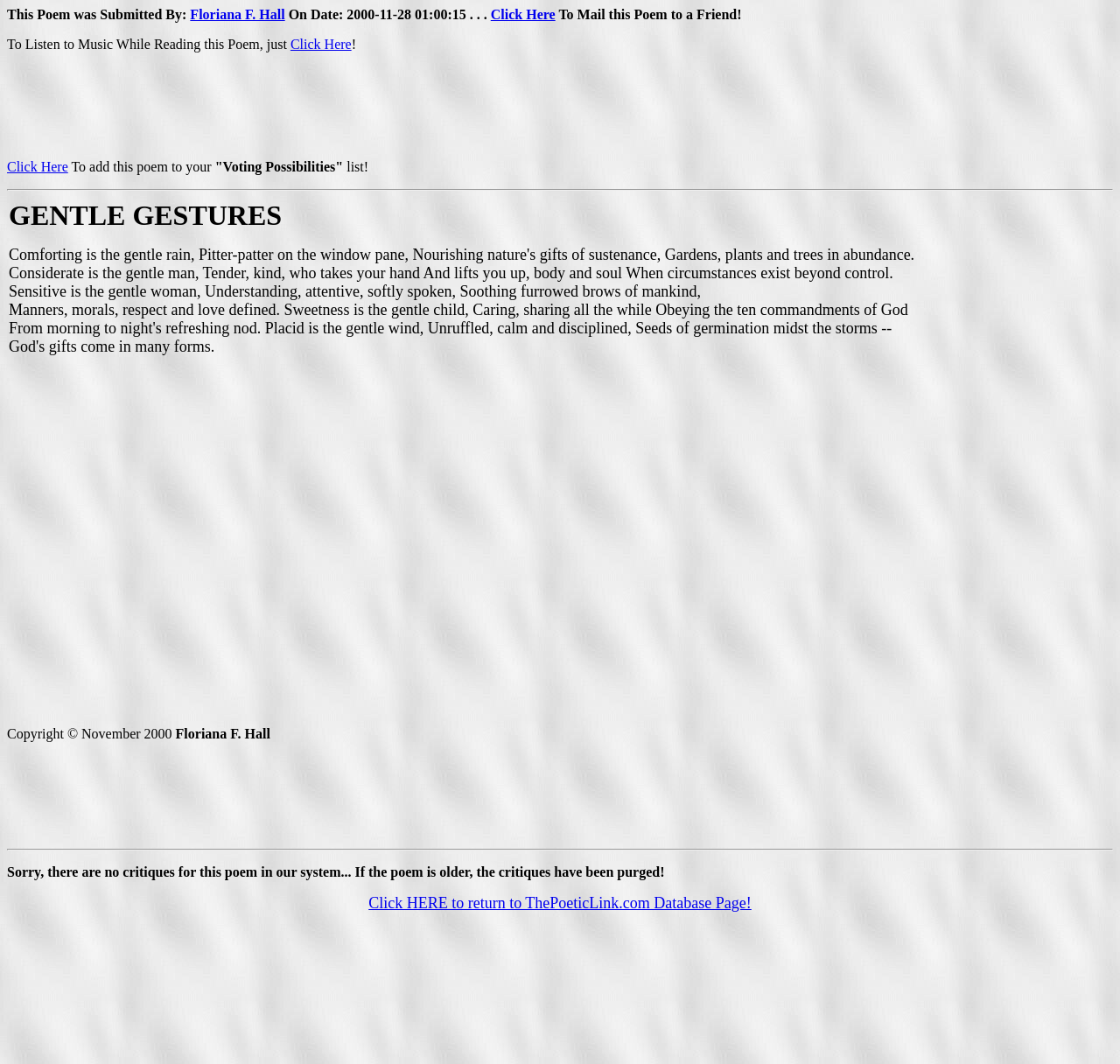Indicate the bounding box coordinates of the element that needs to be clicked to satisfy the following instruction: "Mail this poem to a friend". The coordinates should be four float numbers between 0 and 1, i.e., [left, top, right, bottom].

[0.496, 0.007, 0.662, 0.021]